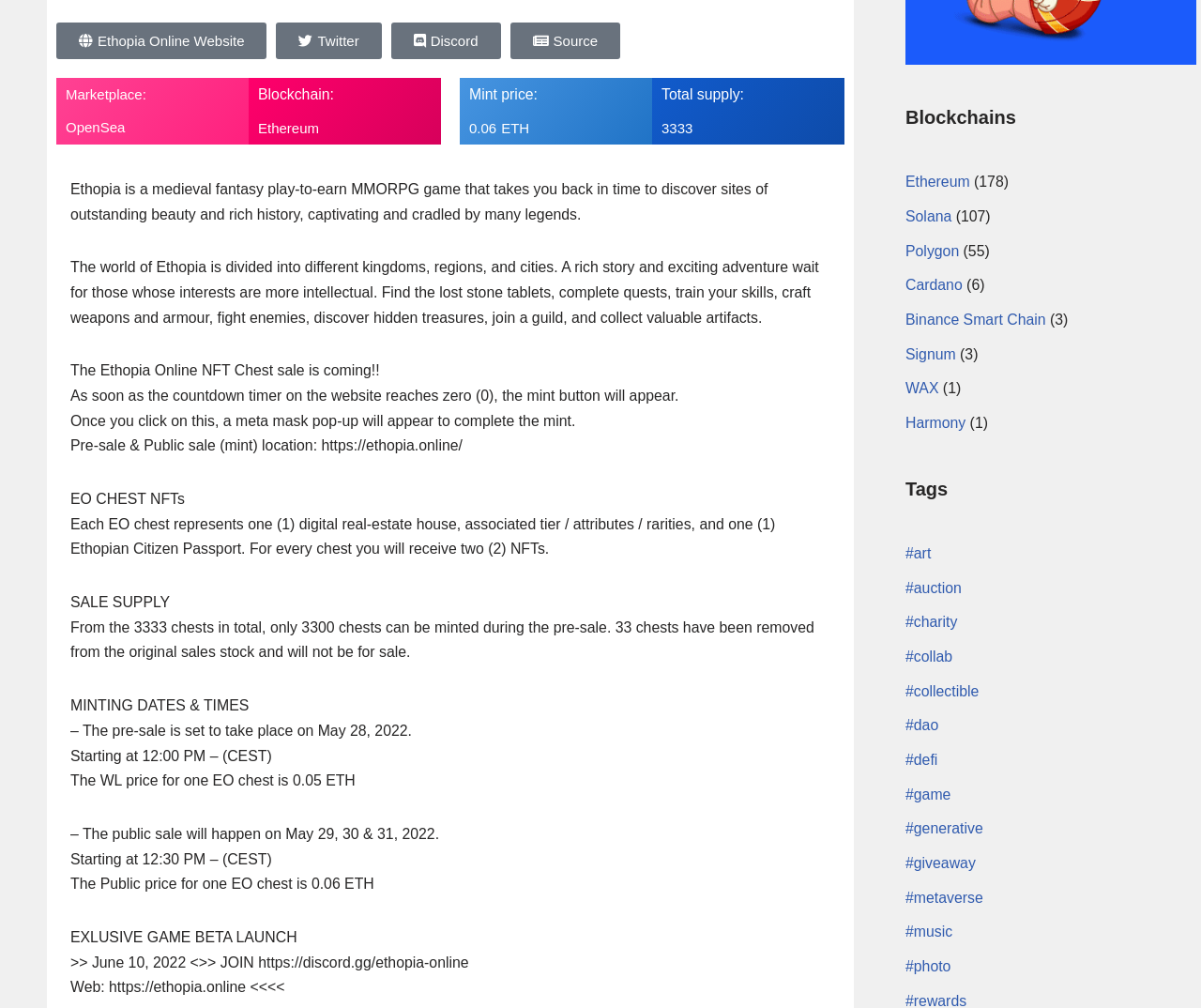Please determine the bounding box coordinates of the area that needs to be clicked to complete this task: 'Click on the 'Ethereum' link'. The coordinates must be four float numbers between 0 and 1, formatted as [left, top, right, bottom].

[0.754, 0.174, 0.808, 0.19]